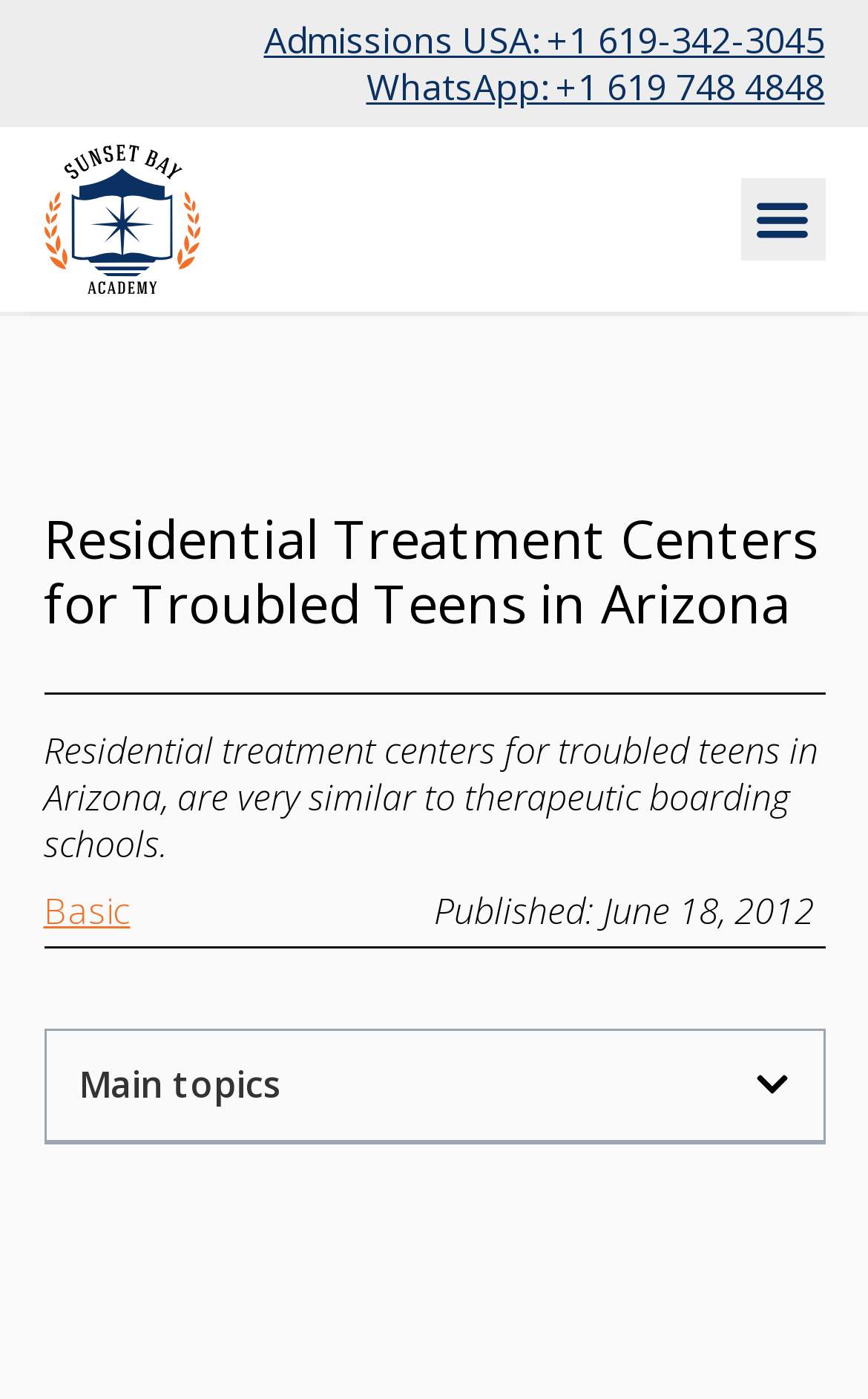When was the webpage published?
Answer with a single word or phrase, using the screenshot for reference.

June 18, 2012